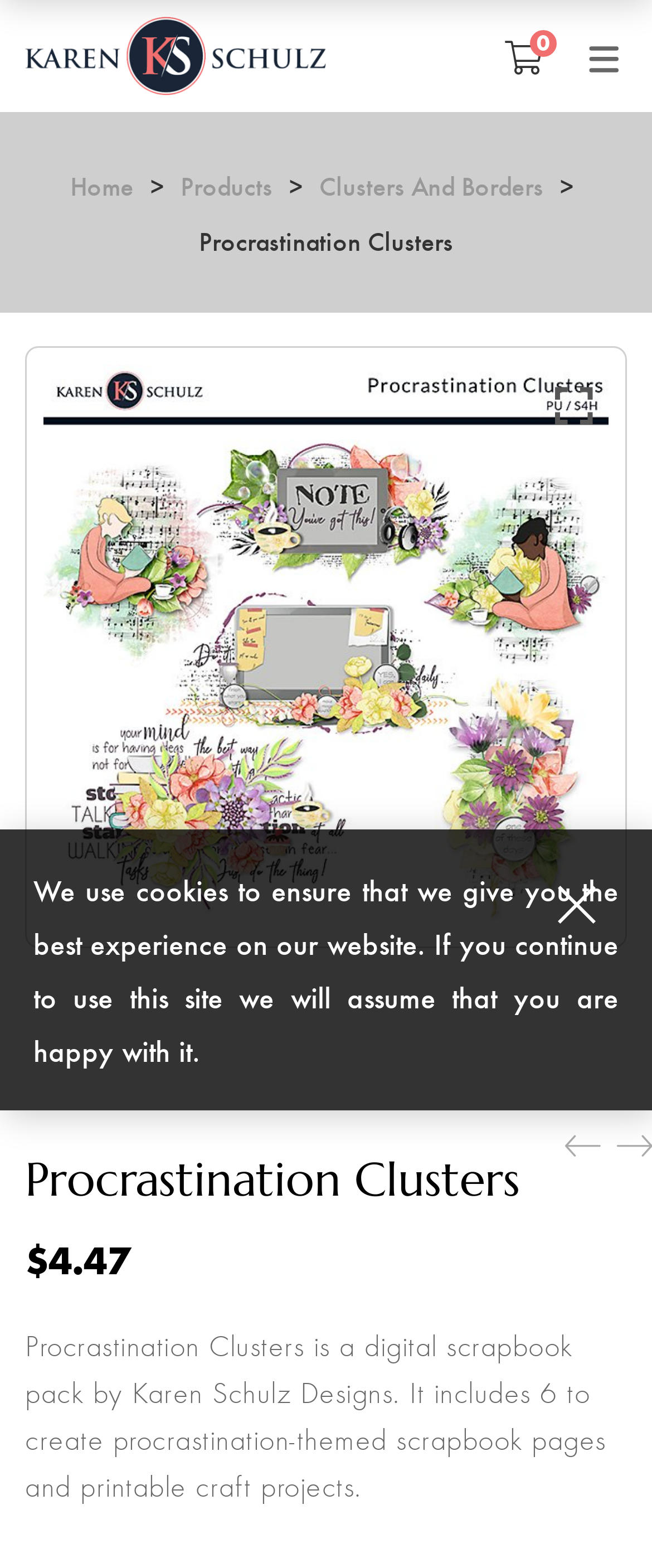Please examine the image and provide a detailed answer to the question: What is the name of the digital scrapbook pack?

I found the answer by looking at the text 'Procrastination Clusters' which is a heading on the webpage, and it is also mentioned in the description of the image 'Procrastination Digital Scrapbook Clusters Preview by Karen Schulz Designs'.